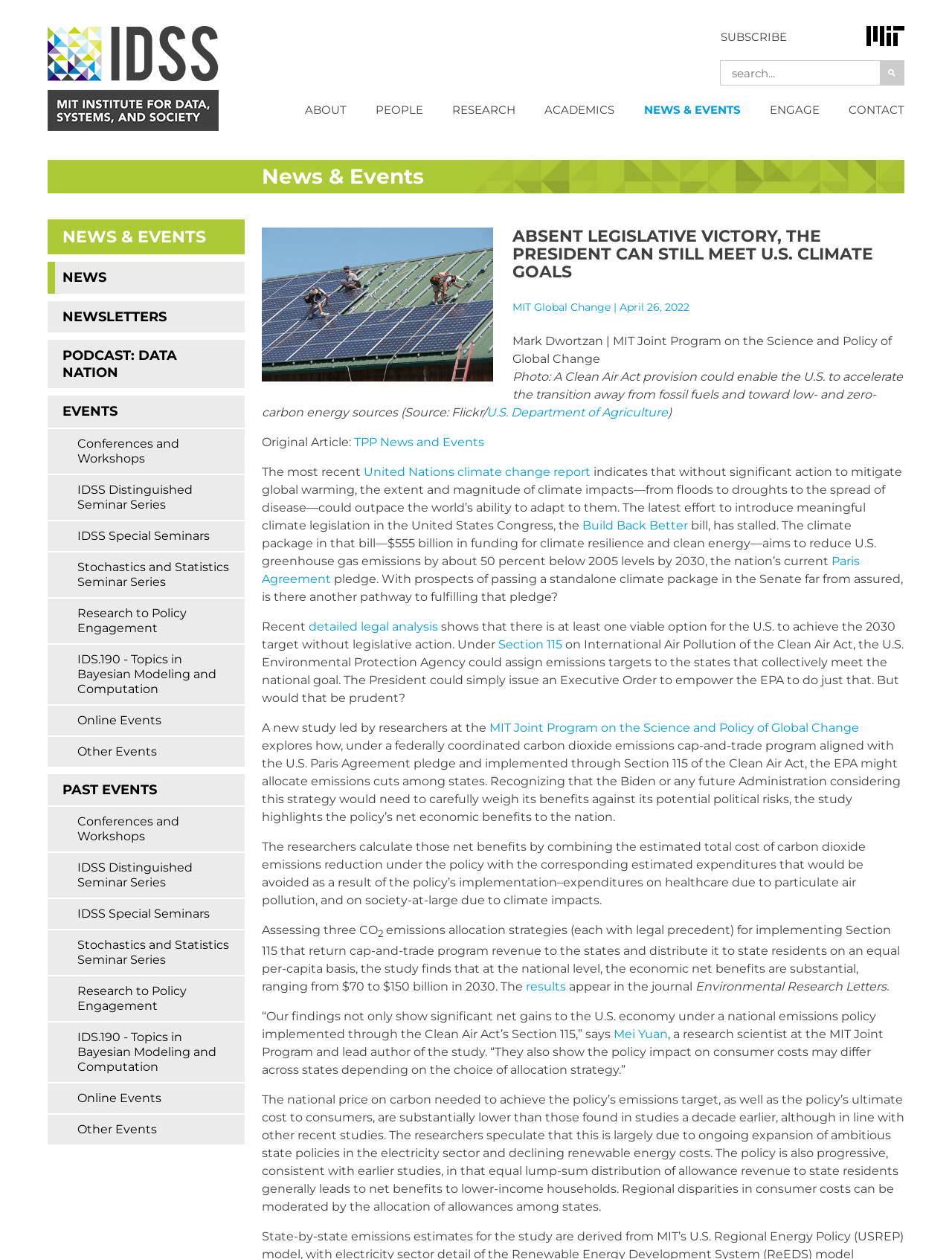Point out the bounding box coordinates of the section to click in order to follow this instruction: "Subscribe".

[0.757, 0.024, 0.827, 0.035]